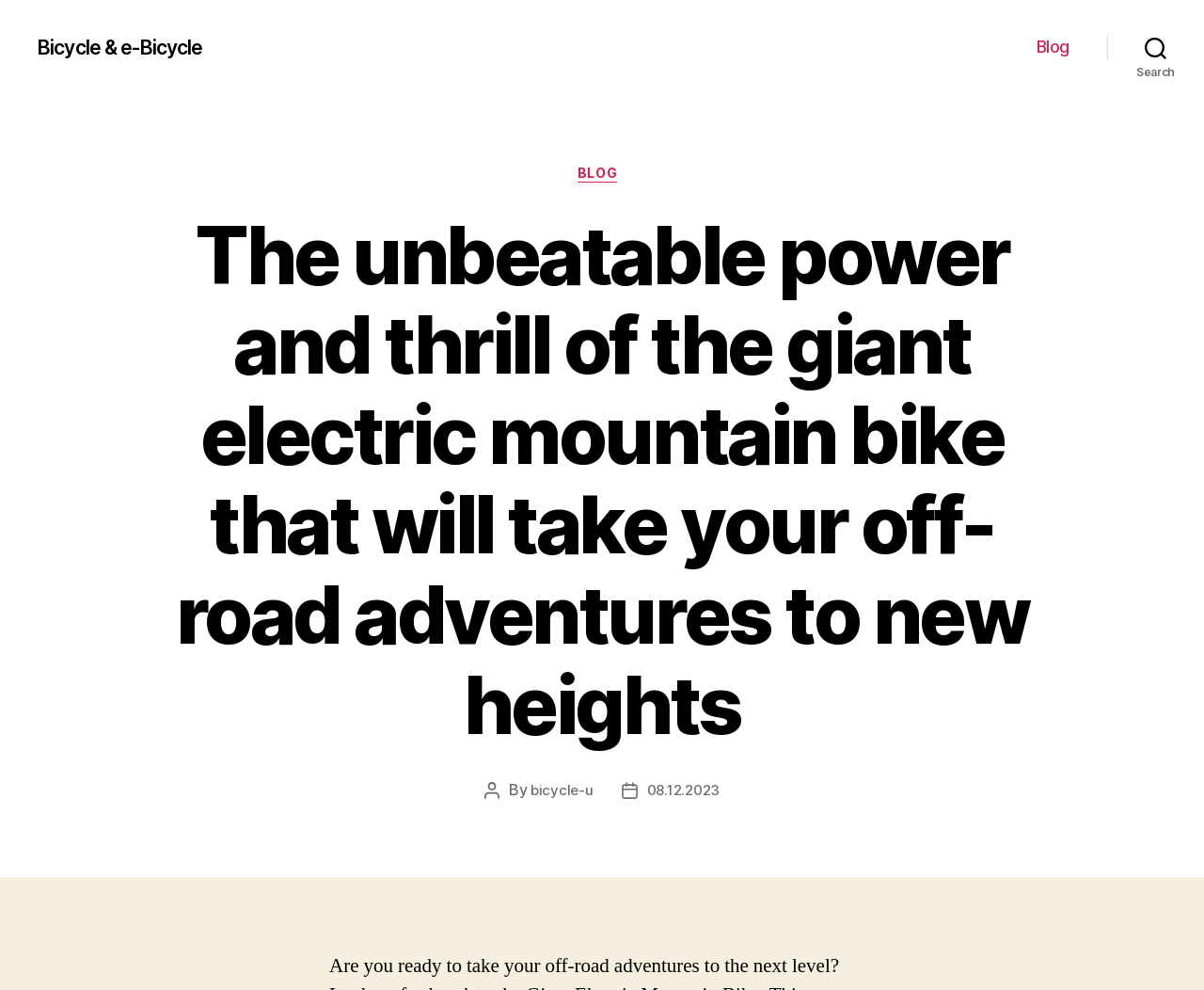What type of bike is the main focus of this webpage?
Please analyze the image and answer the question with as much detail as possible.

Based on the webpage's title 'Giant Electric Mountain Bike - The Ultimate Off-Road Adventure' and the content, it is clear that the main focus of this webpage is on electric mountain bikes.